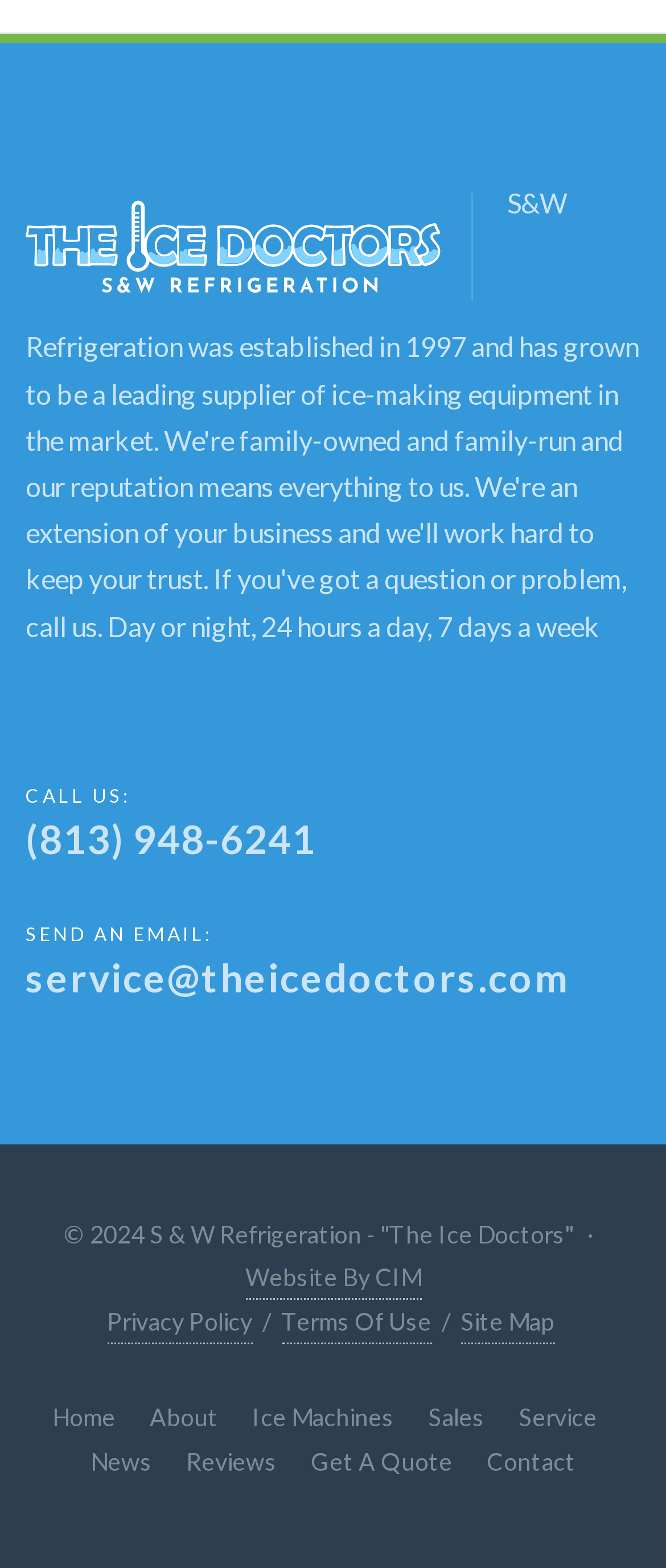Please specify the bounding box coordinates for the clickable region that will help you carry out the instruction: "Call the company".

[0.038, 0.52, 0.474, 0.55]